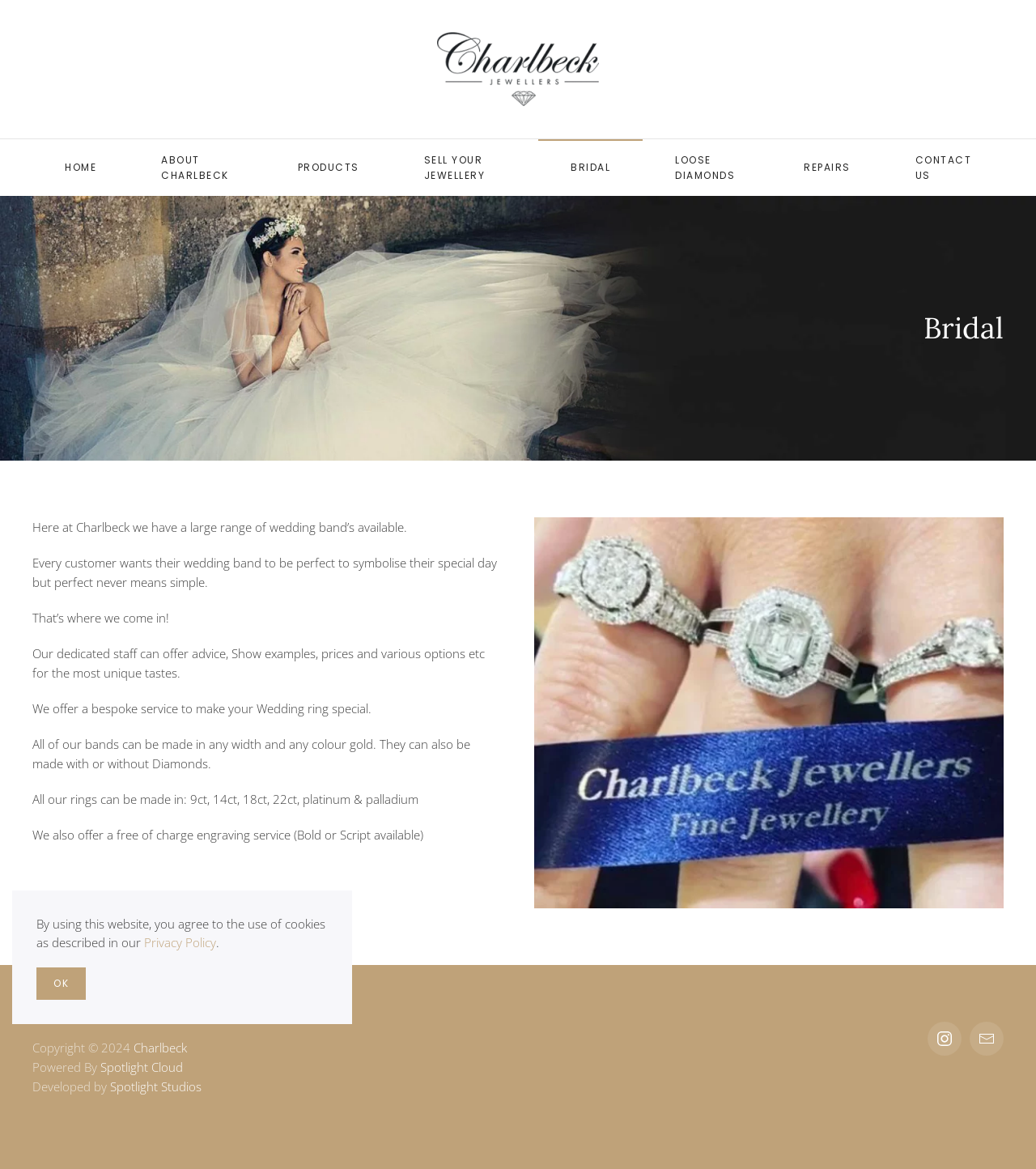Please specify the bounding box coordinates of the region to click in order to perform the following instruction: "Click on the 'HOME' link".

[0.031, 0.119, 0.124, 0.168]